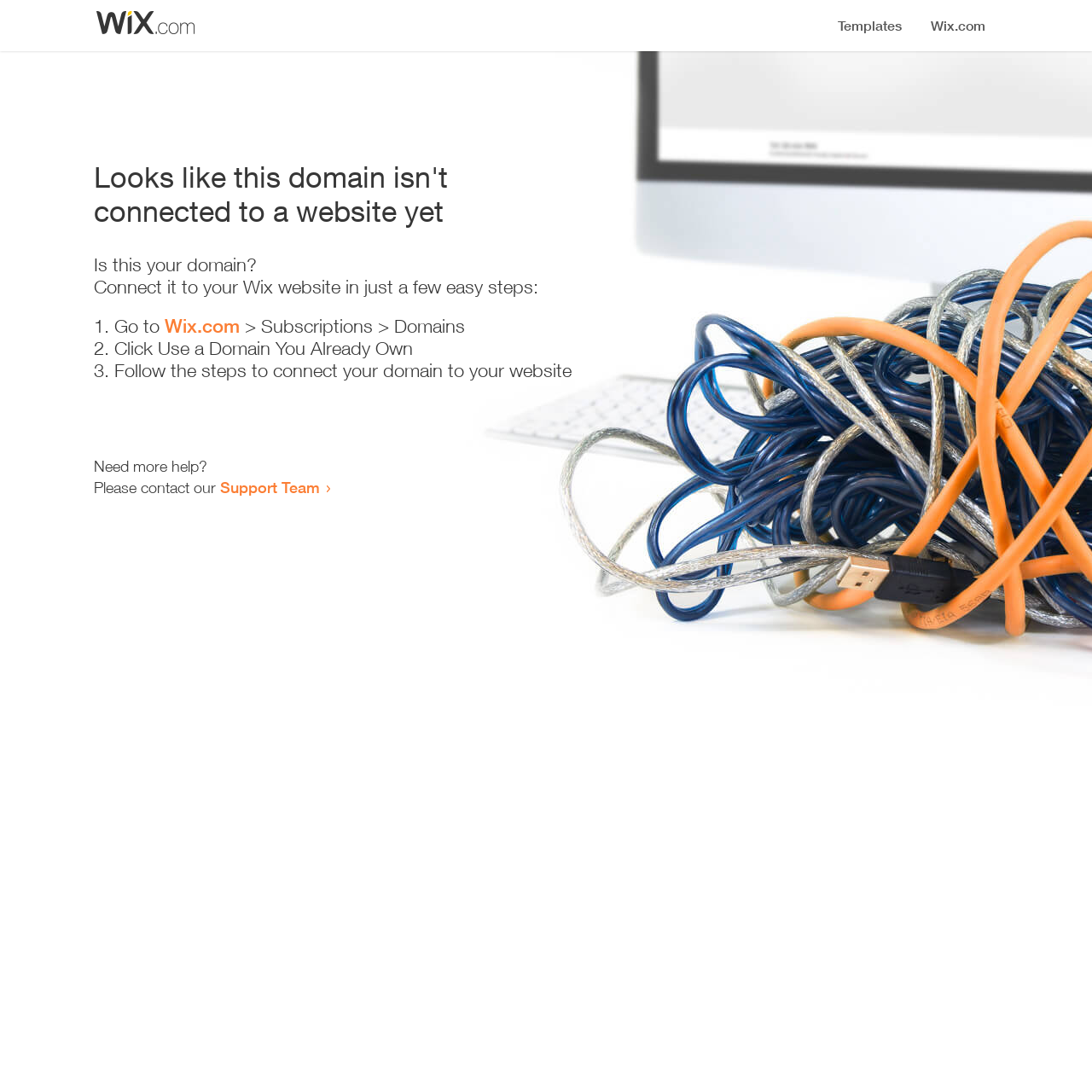Could you identify the text that serves as the heading for this webpage?

Looks like this domain isn't
connected to a website yet